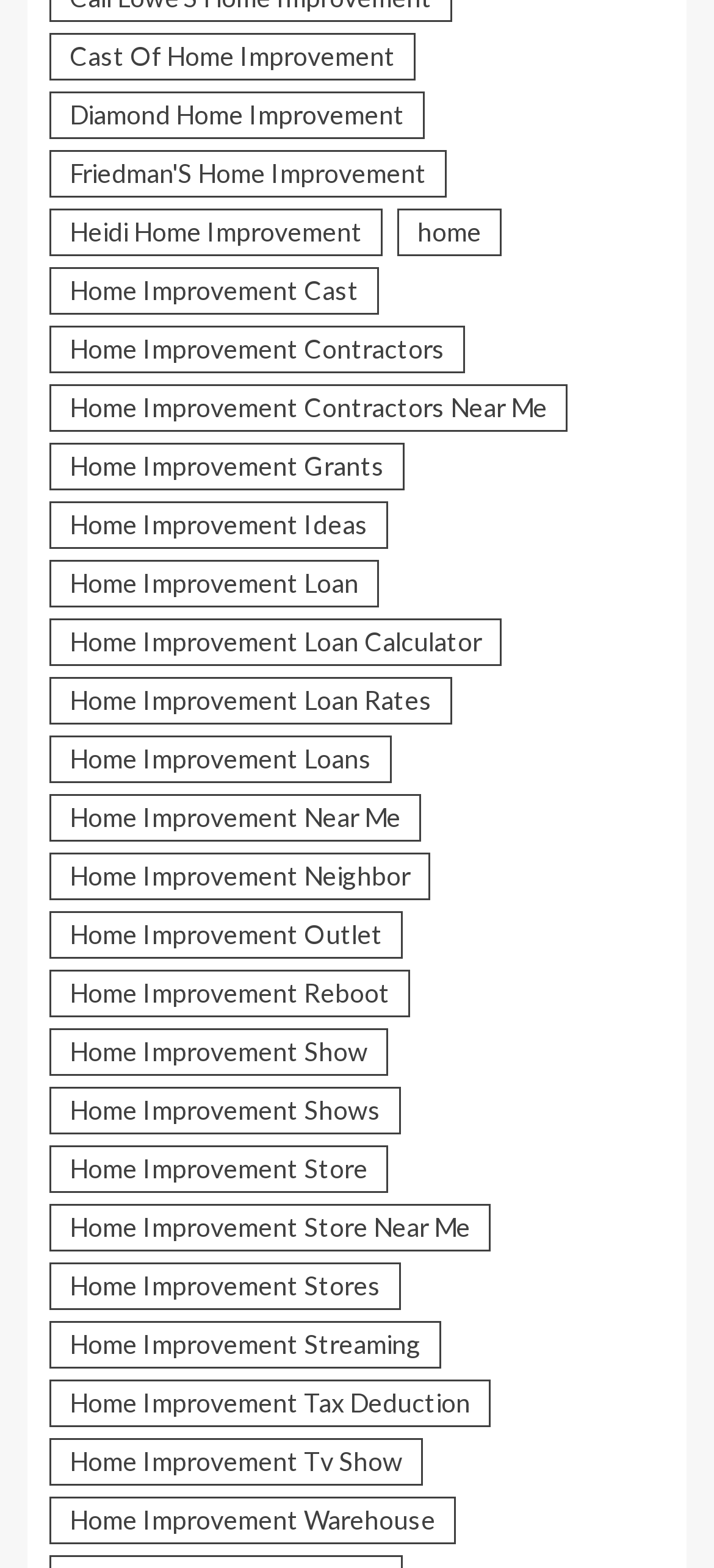Could you specify the bounding box coordinates for the clickable section to complete the following instruction: "Learn about Home Improvement Grants"?

[0.069, 0.282, 0.567, 0.313]